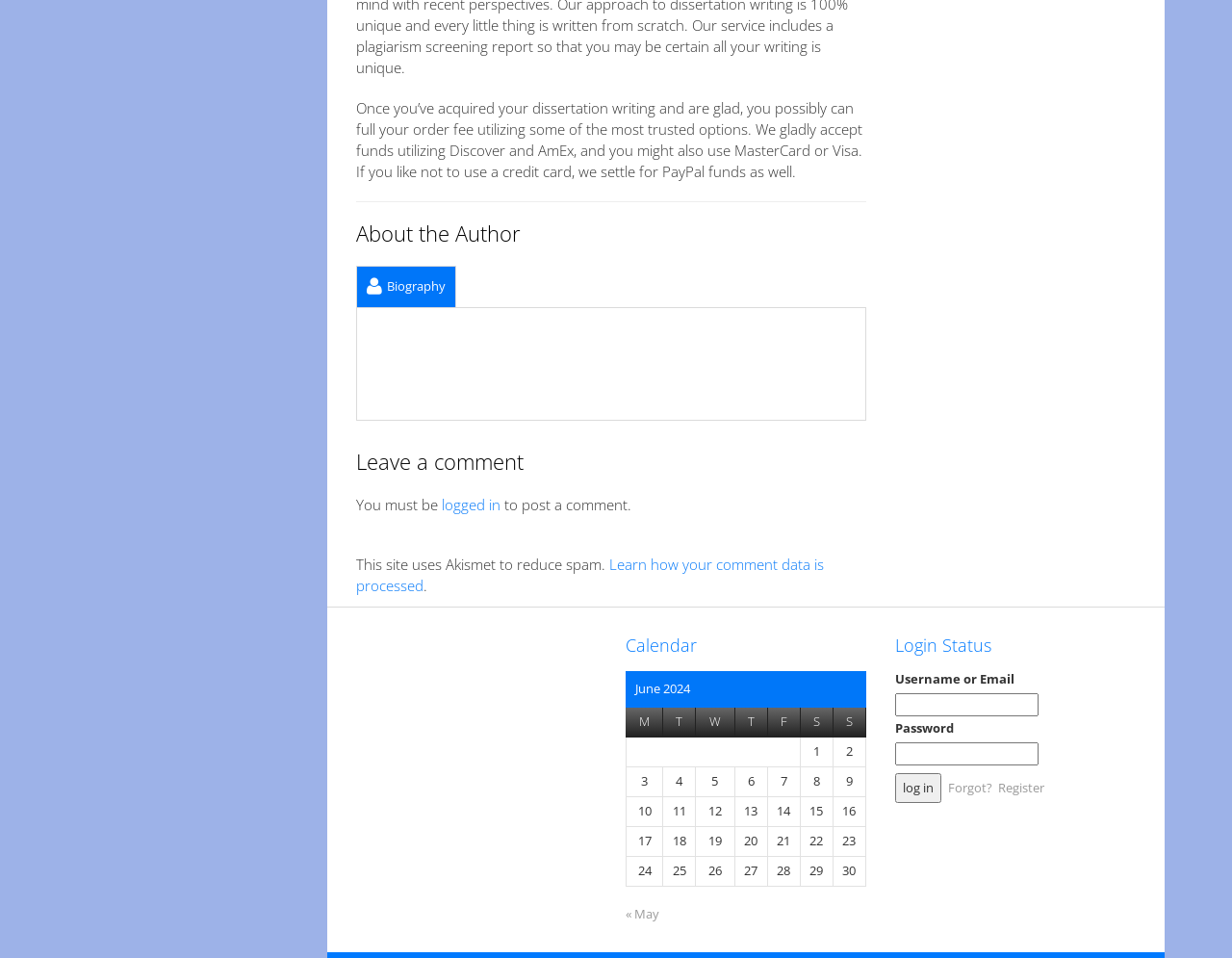Find the coordinates for the bounding box of the element with this description: "logged in".

[0.359, 0.517, 0.406, 0.537]